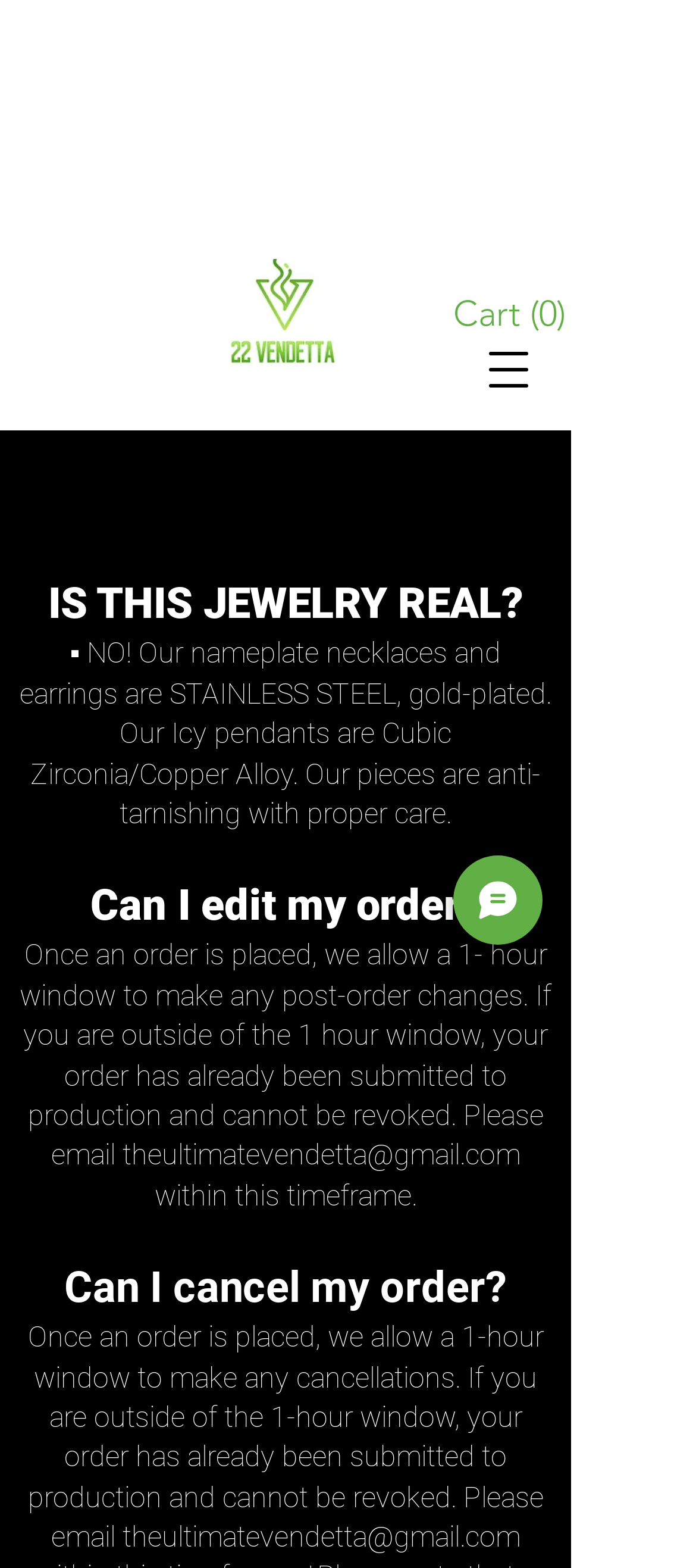How long can I edit my order?
Can you provide an in-depth and detailed response to the question?

The answer can be found in the text 'Can I edit my order?' section, where it is stated that 'we allow a 1-hour window to make any post-order changes.'